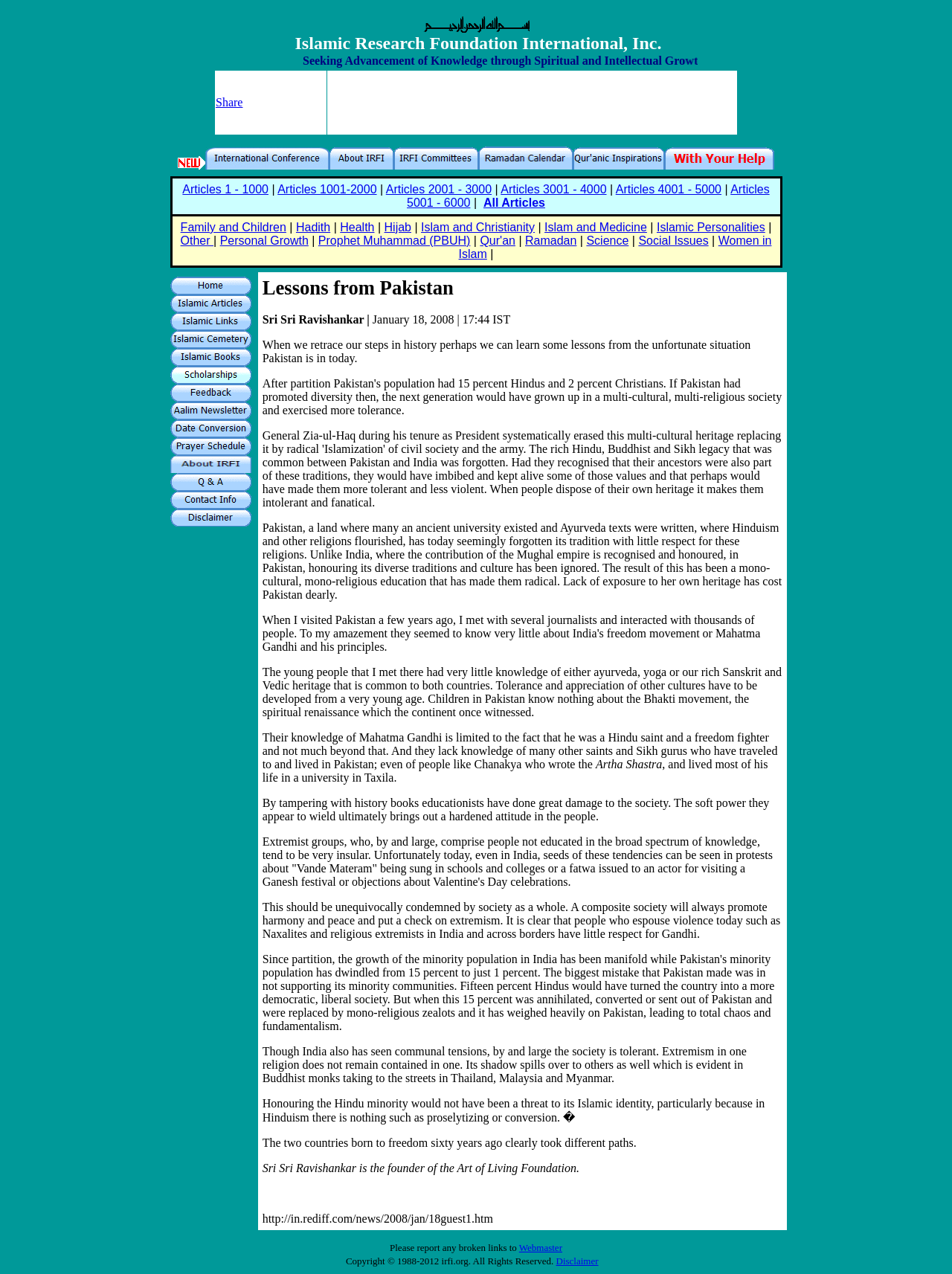Provide a one-word or one-phrase answer to the question:
How many articles are listed on the webpage?

6000+